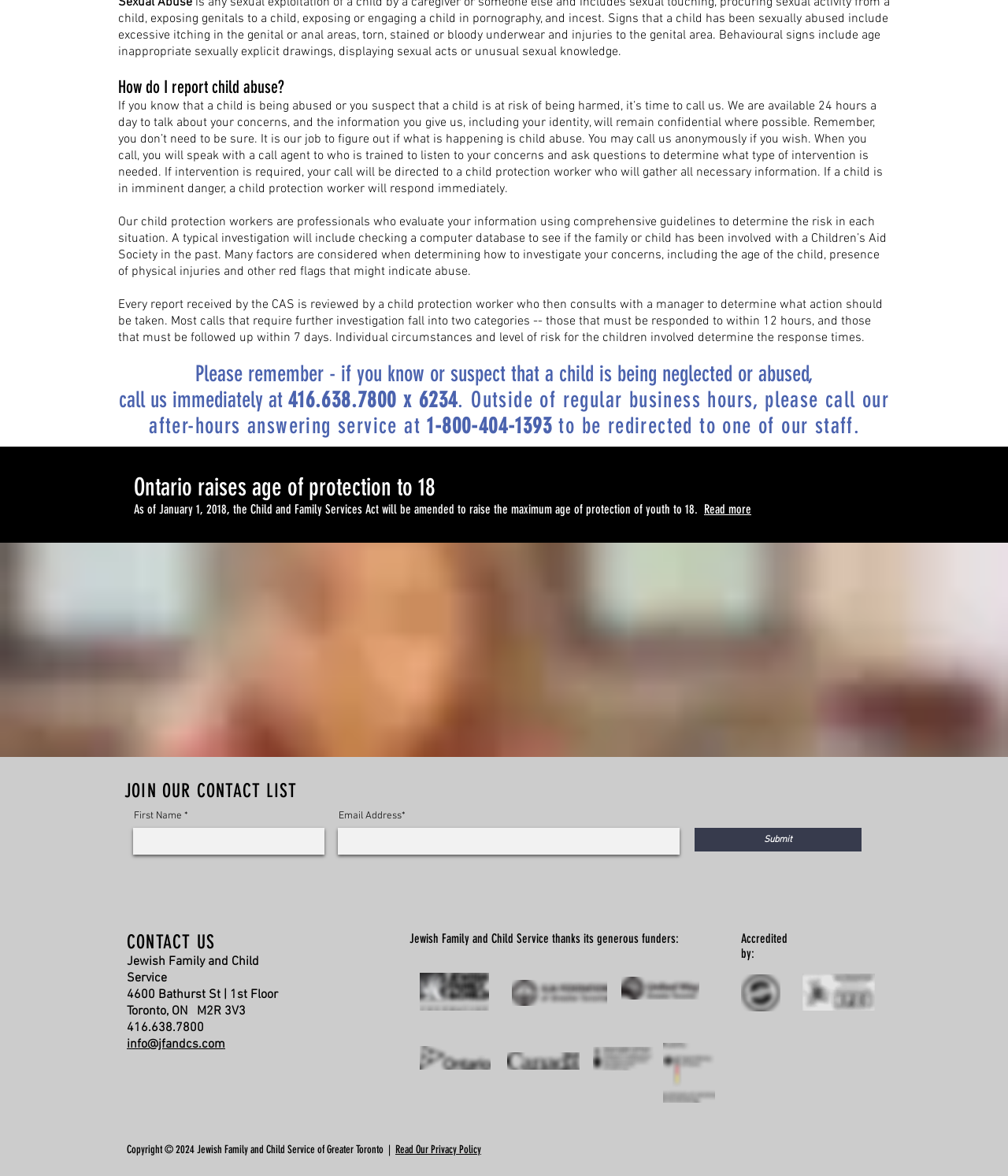Provide a one-word or one-phrase answer to the question:
What is the purpose of calling 1-800-404-1393?

to be redirected to a staff member